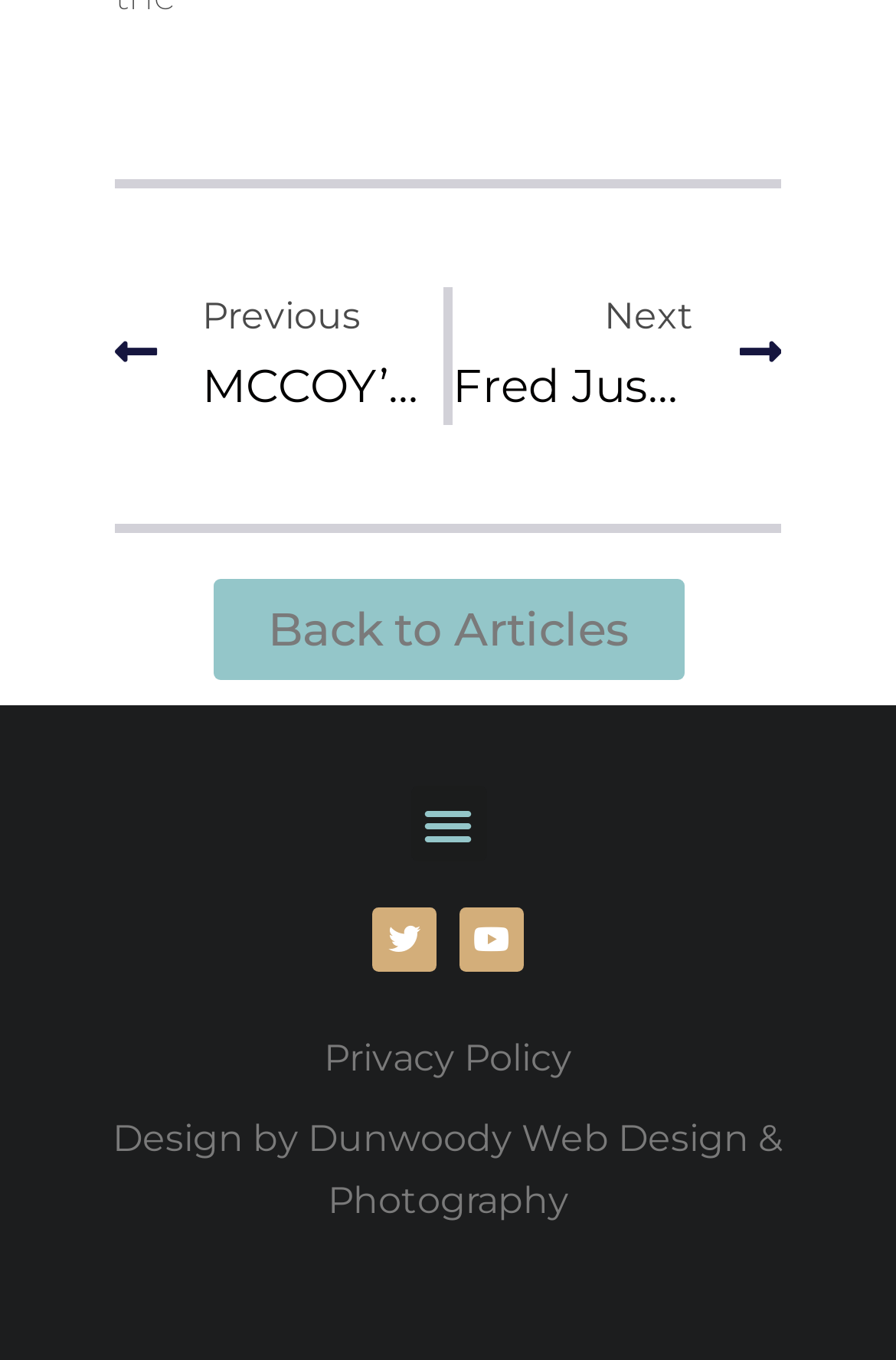Find the bounding box coordinates of the clickable region needed to perform the following instruction: "Go to previous article". The coordinates should be provided as four float numbers between 0 and 1, i.e., [left, top, right, bottom].

[0.128, 0.211, 0.495, 0.313]